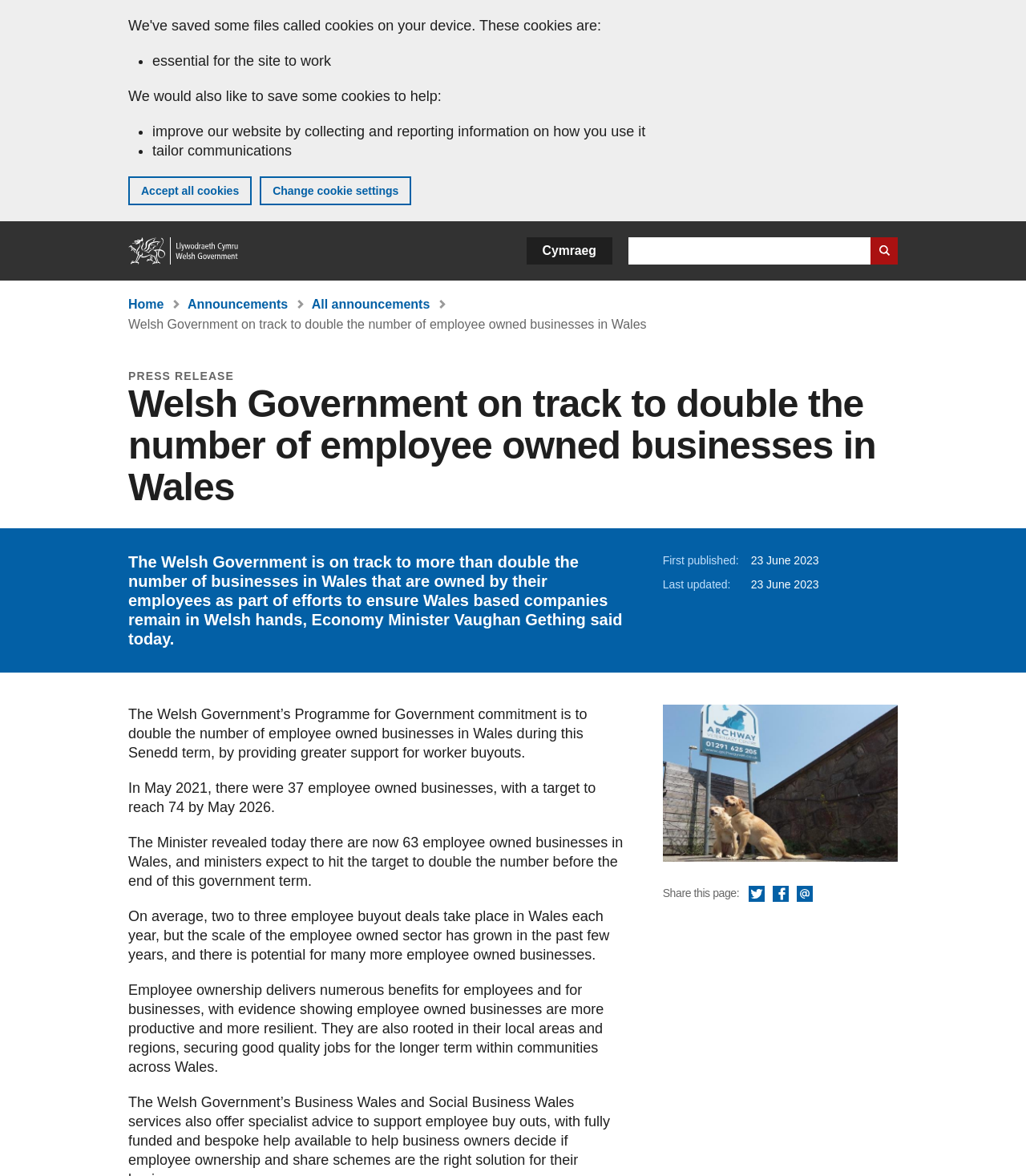What is the title or heading displayed on the webpage?

Welsh Government on track to double the number of employee owned businesses in Wales